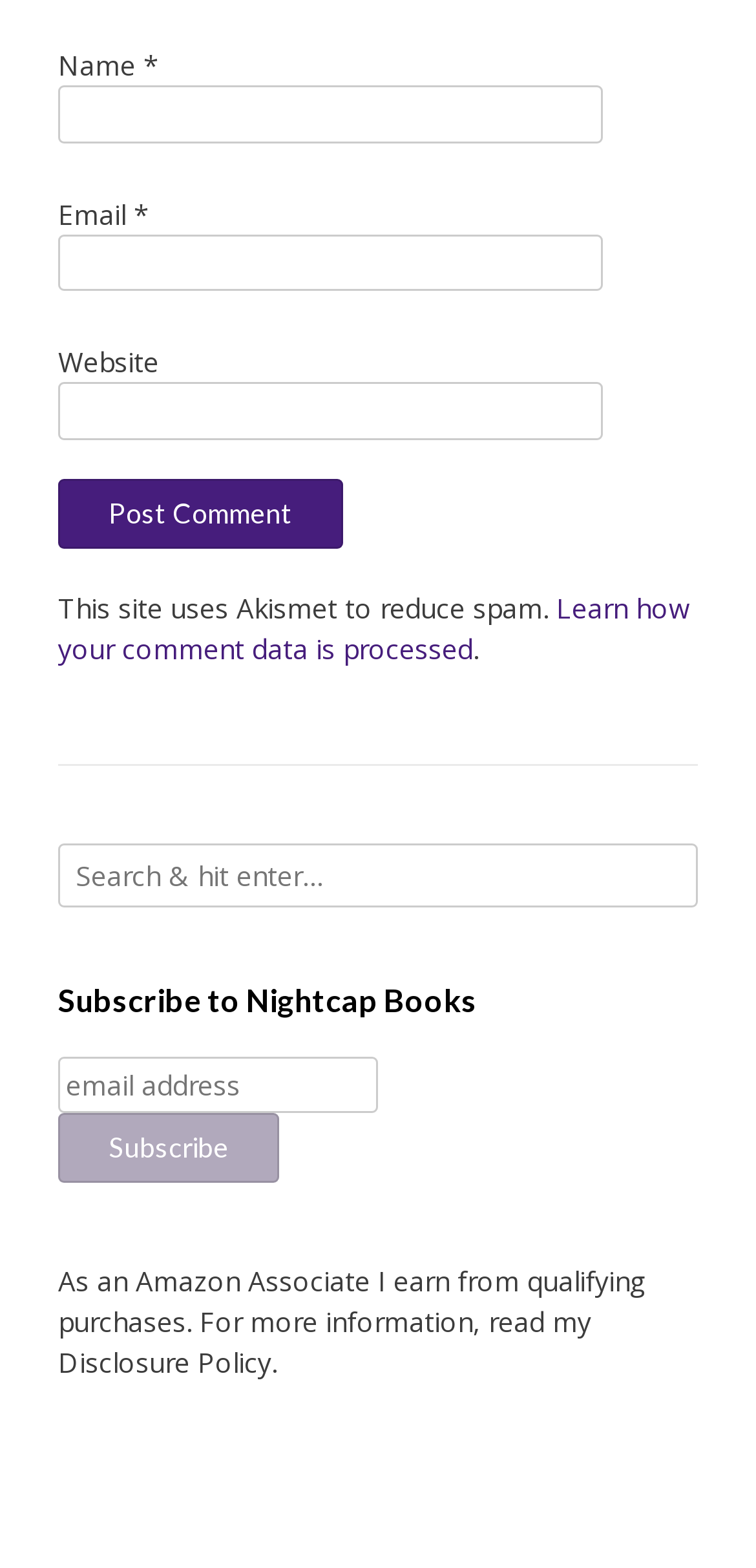Locate the bounding box coordinates of the element that needs to be clicked to carry out the instruction: "Subscribe with your email". The coordinates should be given as four float numbers ranging from 0 to 1, i.e., [left, top, right, bottom].

[0.077, 0.674, 0.5, 0.71]